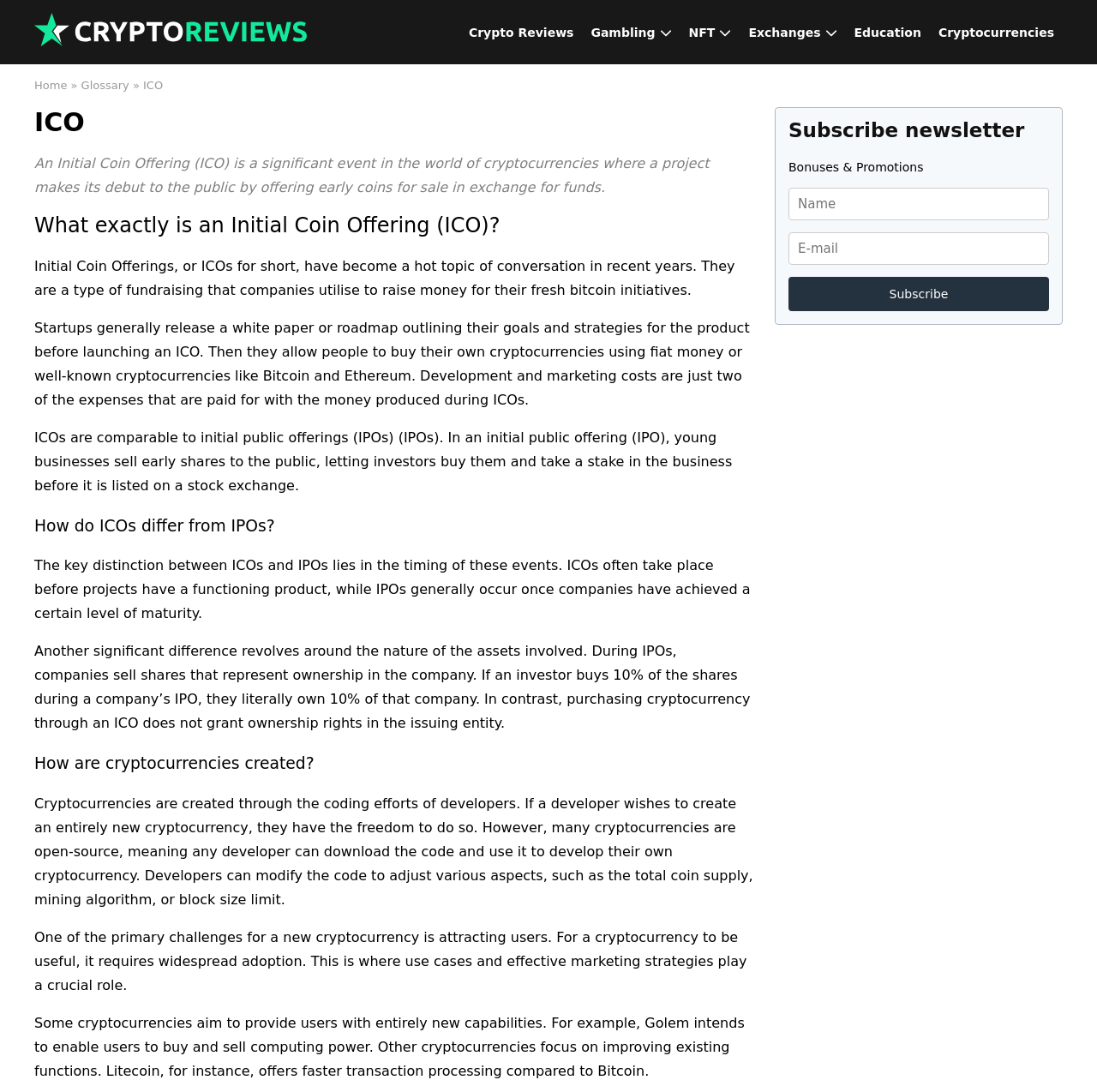Please answer the following question using a single word or phrase: 
What is required to make a cryptocurrency useful?

Widespread adoption